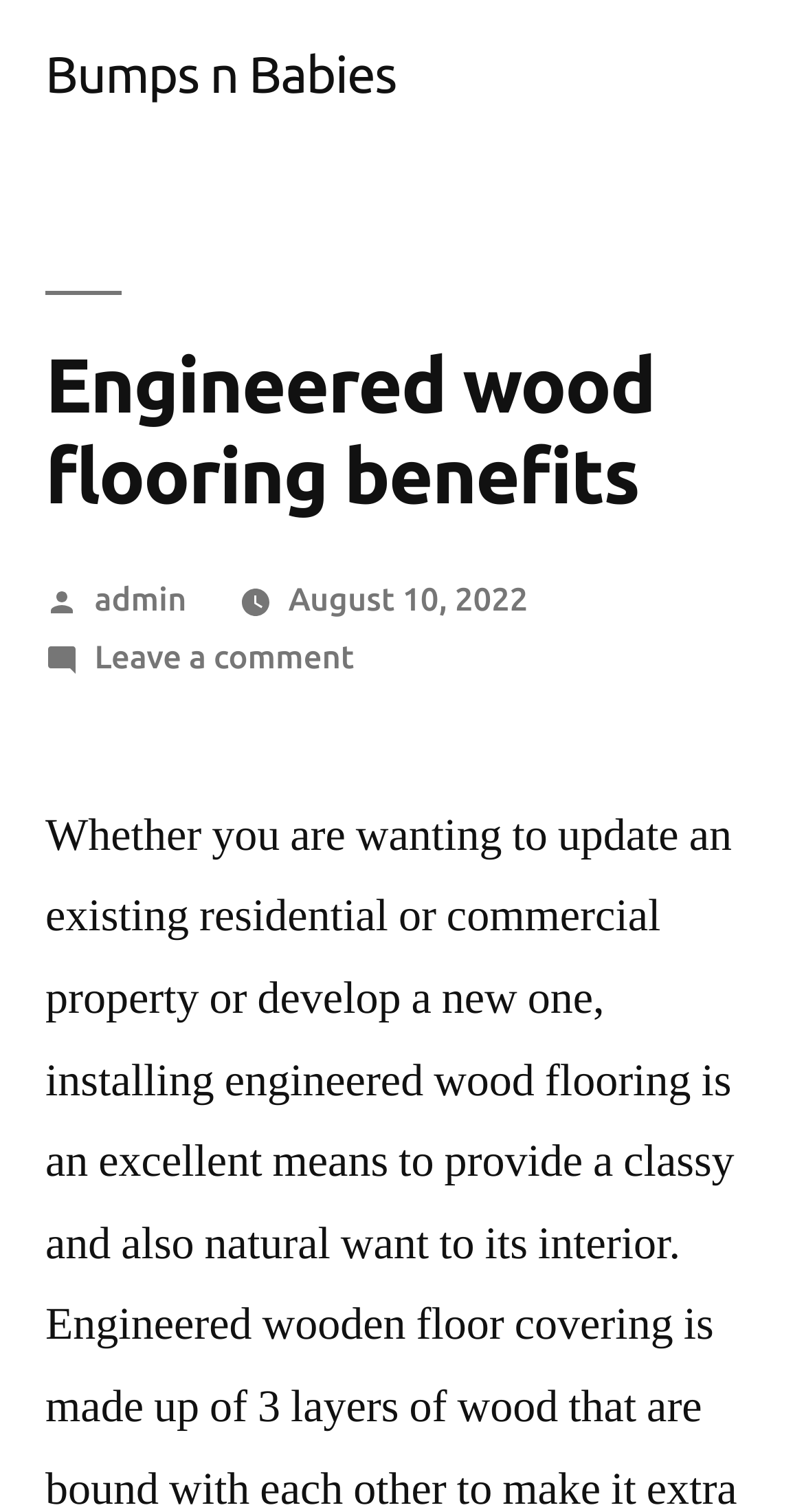Describe all the visual and textual components of the webpage comprehensively.

The webpage is about engineered wood flooring benefits, with the title "Engineered wood flooring benefits" prominently displayed at the top. Below the title, there is a section with the author's name "admin" and the publication date "August 10, 2022". 

To the top left, there is a link to the website "Bumps n Babies". The main content of the webpage is not explicitly described in the accessibility tree, but there is a call-to-action link "Leave a comment on Engineered wood flooring benefits" located below the author and publication date section.